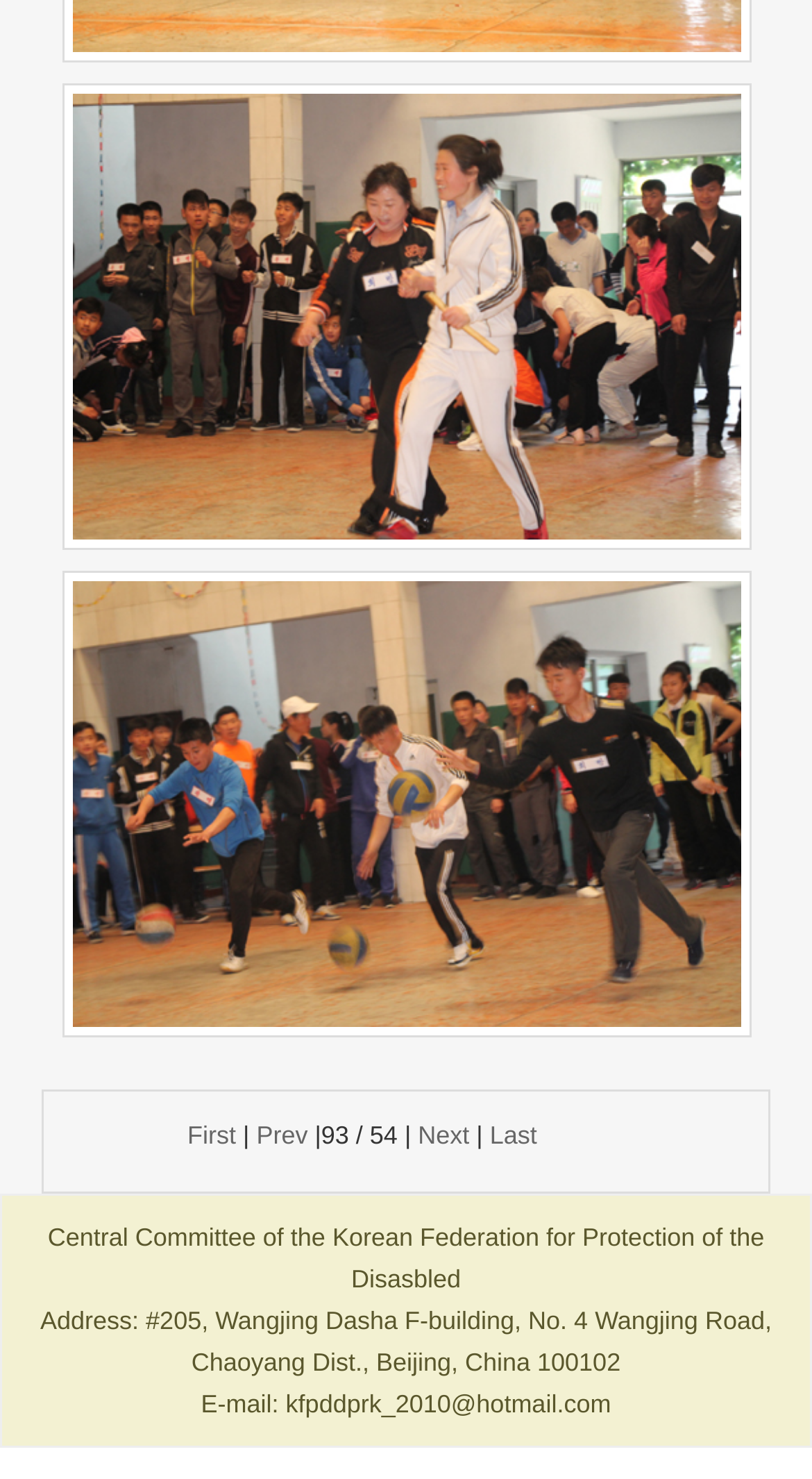What is the organization's name?
Based on the content of the image, thoroughly explain and answer the question.

I found the organization's name by looking at the StaticText element with the bounding box coordinates [0.059, 0.827, 0.941, 0.875], which contains the text 'Central Committee of the Korean Federation for Protection of the Disasbled'.